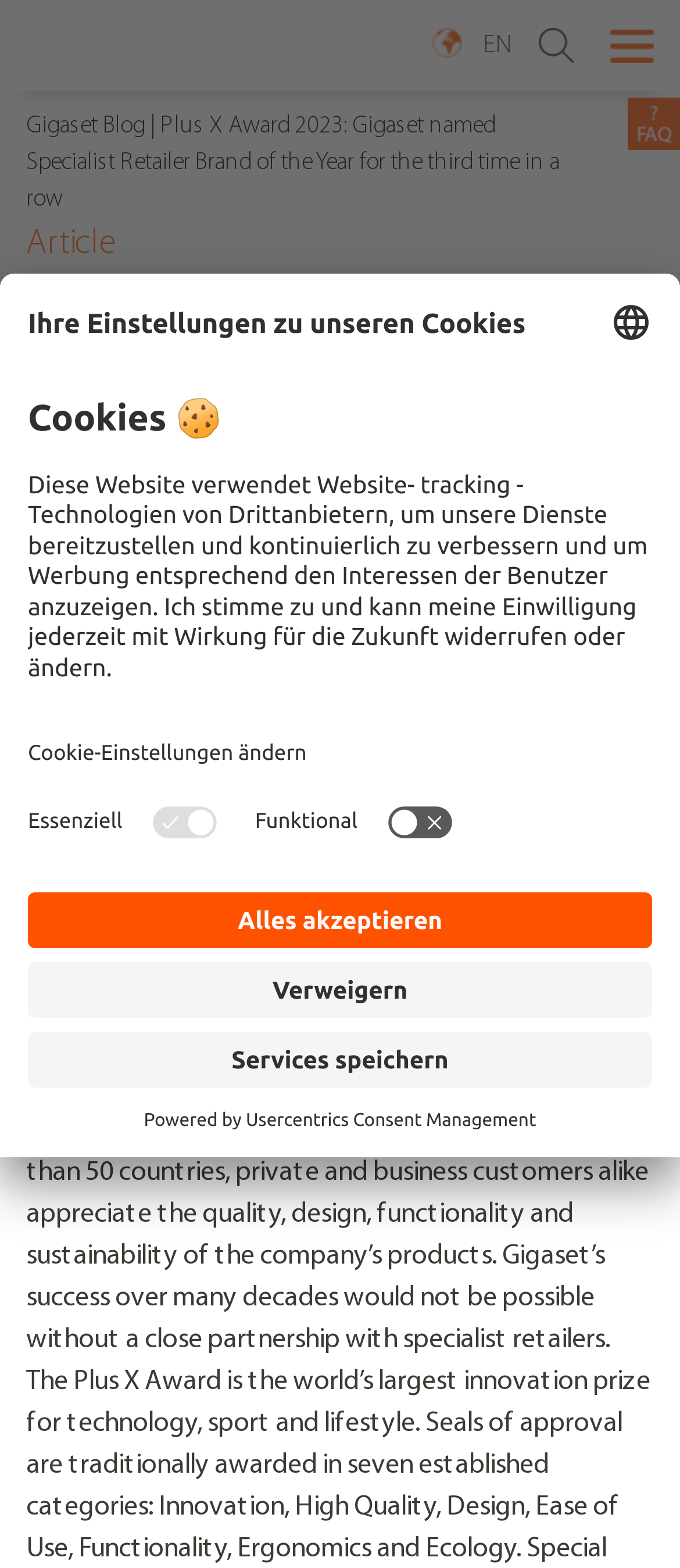Explain the contents of the webpage comprehensively.

The webpage appears to be a blog post from Gigaset, a telecommunications company. At the top of the page, there is a small image and a dropdown menu for language selection. Next to it, there is a search bar with a magnifying glass icon. On the top-right corner, there is another image.

Below the top section, there is a header with the title "Plus X Award 2023: Gigaset named Specialist Retailer Brand of the Year for the third time in a row". Underneath the header, there is a paragraph of text describing Gigaset's achievement of being named "Specialist Retailer Brand of the Year" by the Plus X Award for the third time in a row. The text also mentions Gigaset's long tradition, quality, design, functionality, and sustainability.

To the right of the paragraph, there is an image with the label "FAQ". Below the paragraph, there is a section with the author's name and publication date.

On the bottom-left corner of the page, there is a button labeled "Öffnen Datenschutz-Einstellungen" (Open Data Protection Settings). When clicked, it opens a modal dialog with a heading "Ihre Einstellungen zu unseren Cookies" (Your Cookie Settings). The dialog has several sections, including a language selection dropdown, a description of the website's use of cookies, and options to accept or decline cookies.

At the bottom of the page, there is a section with three buttons: "Services speichern" (Save Services), "Verweigern" (Decline), and "Alles akzeptieren" (Accept All). Next to it, there is a text "Powered by" followed by a link to "Usercentrics Consent Management".